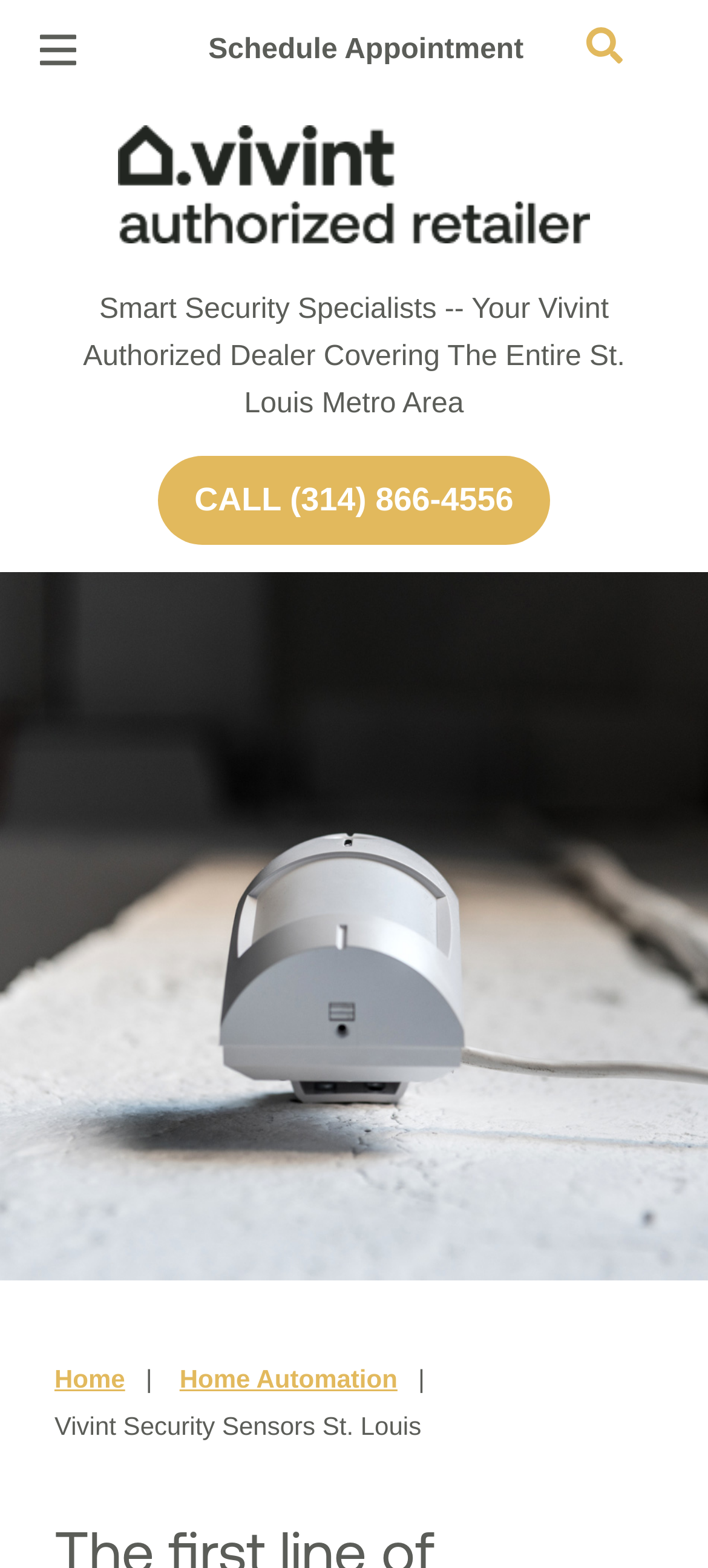Pinpoint the bounding box coordinates of the clickable area needed to execute the instruction: "Search for something". The coordinates should be specified as four float numbers between 0 and 1, i.e., [left, top, right, bottom].

[0.829, 0.017, 0.88, 0.041]